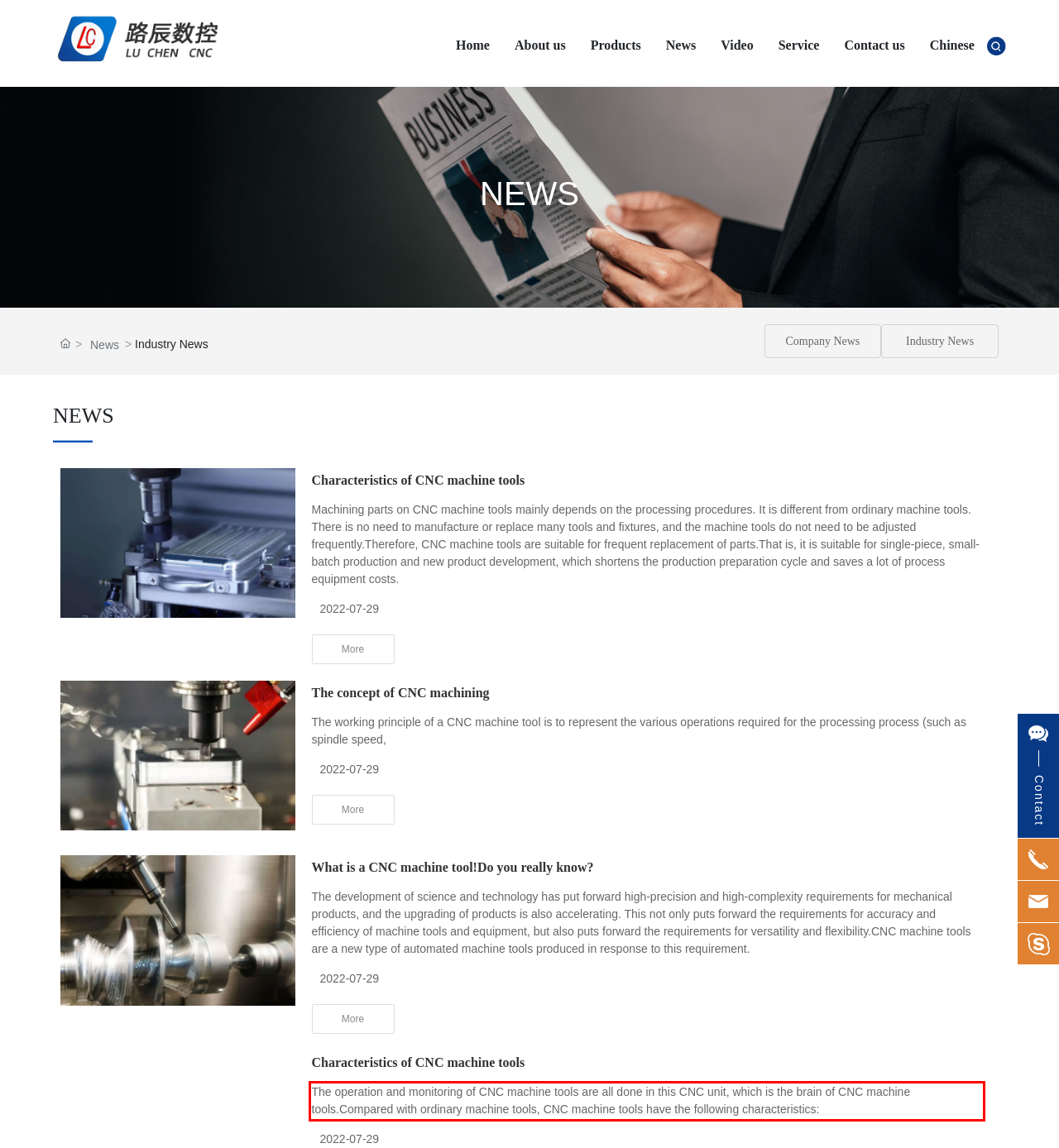You have a screenshot of a webpage, and there is a red bounding box around a UI element. Utilize OCR to extract the text within this red bounding box.

The operation and monitoring of CNC machine tools are all done in this CNC unit, which is the brain of CNC machine tools.Compared with ordinary machine tools, CNC machine tools have the following characteristics: